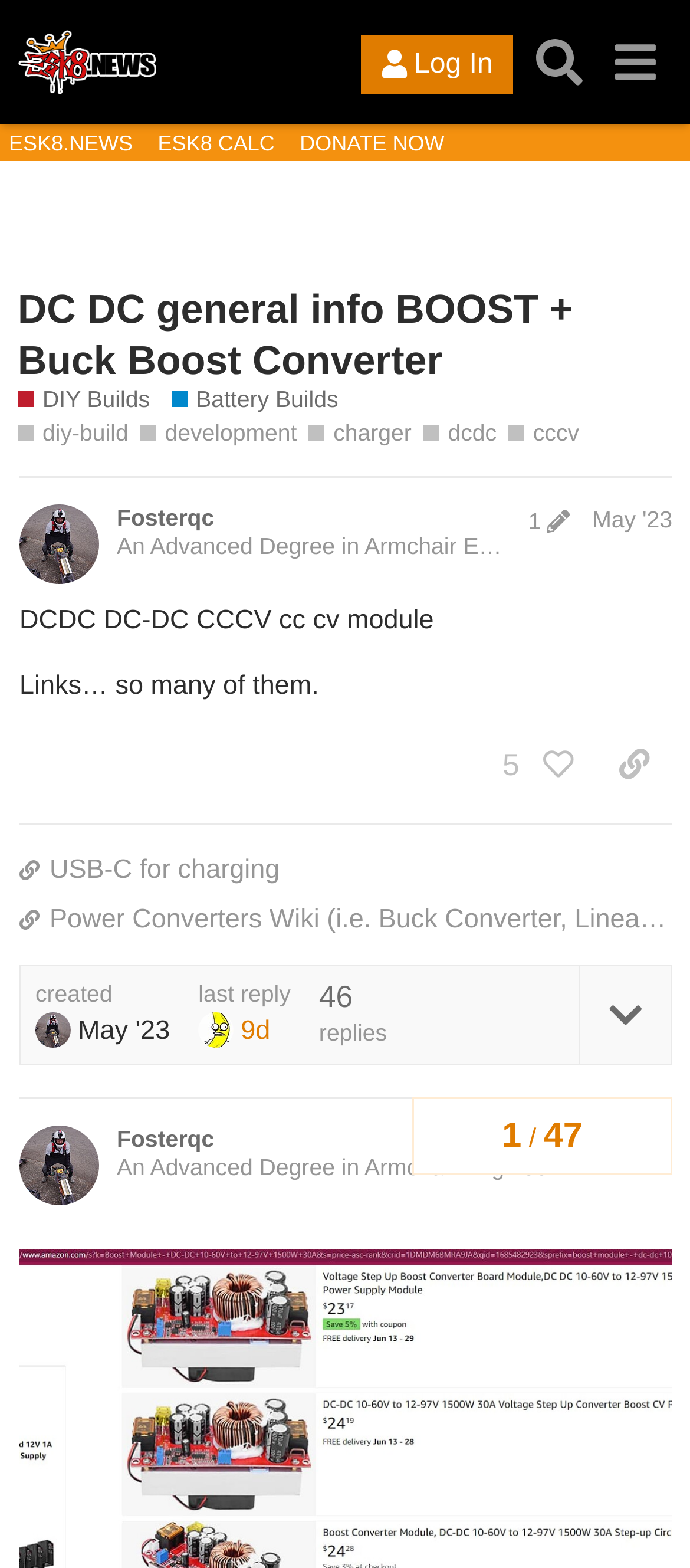Could you find the bounding box coordinates of the clickable area to complete this instruction: "Share a link to this post"?

[0.864, 0.466, 0.974, 0.508]